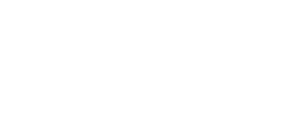What is the suggested action for visitors?
Kindly offer a detailed explanation using the data available in the image.

The accompanying text on the webpage suggests that visitors may try using the search function to locate further information about the festival or other related content, implying that the webpage is encouraging visitors to explore the website further.